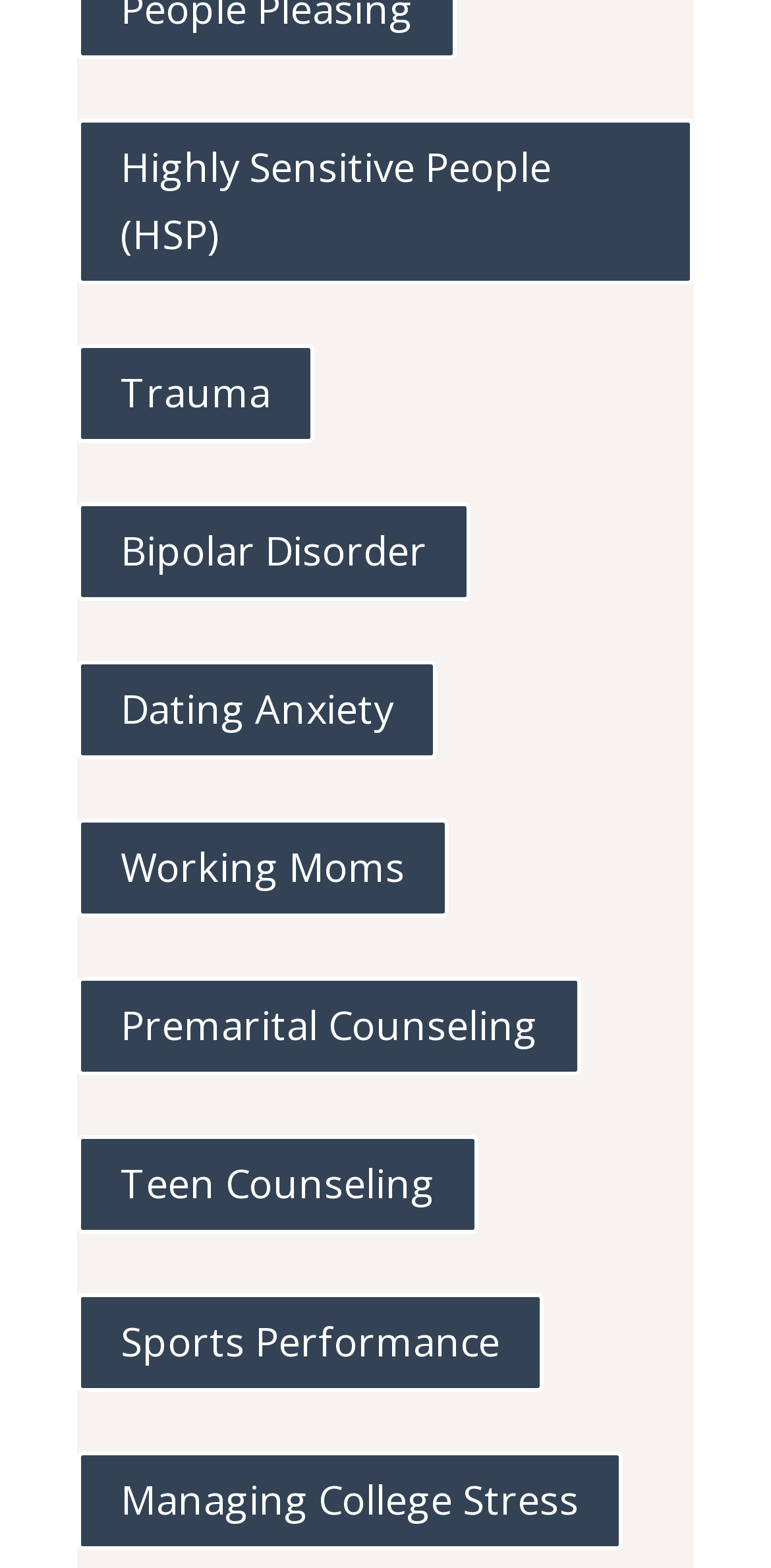Please provide the bounding box coordinates for the element that needs to be clicked to perform the instruction: "Learn about Bipolar Disorder". The coordinates must consist of four float numbers between 0 and 1, formatted as [left, top, right, bottom].

[0.1, 0.32, 0.61, 0.383]